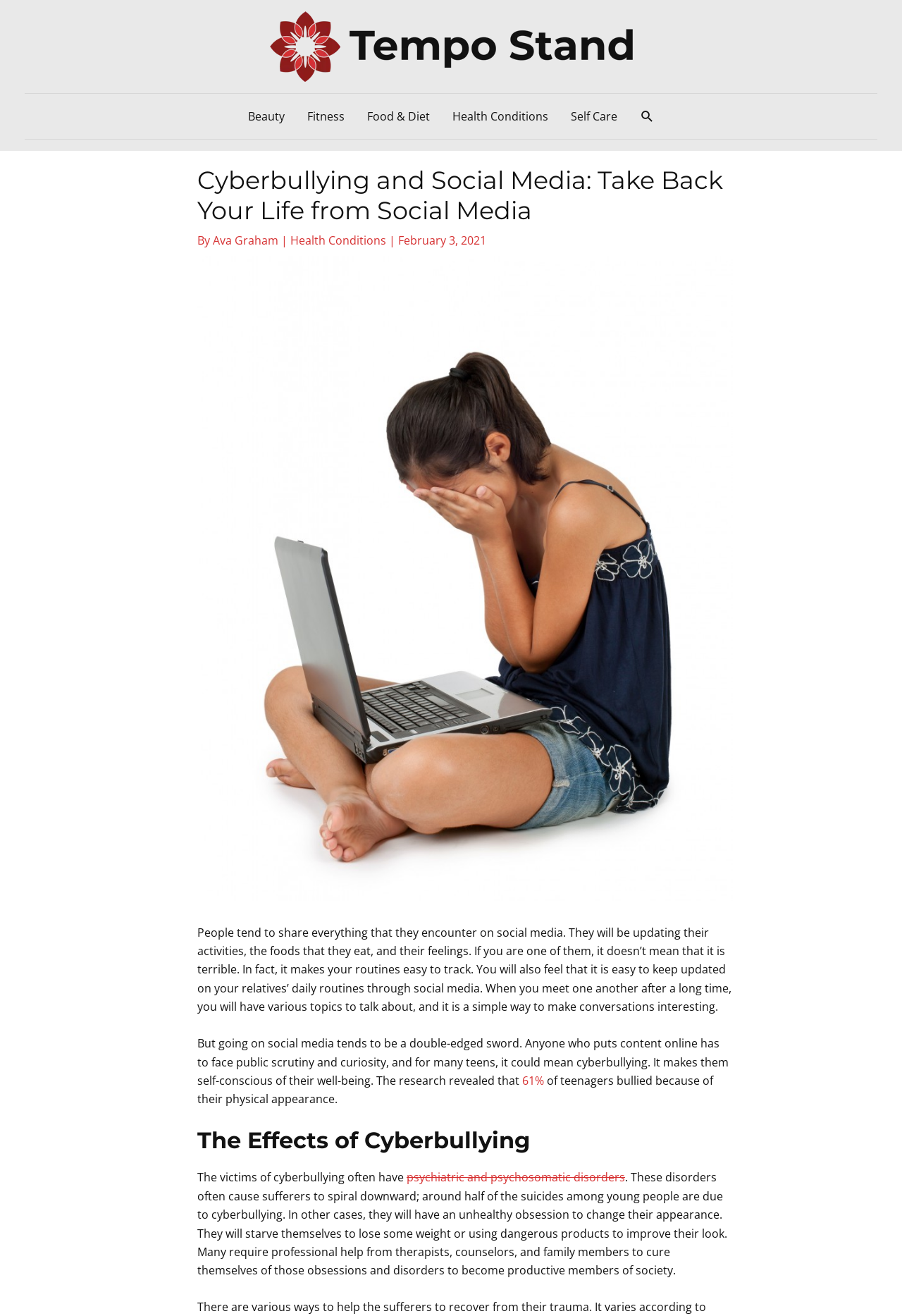Specify the bounding box coordinates for the region that must be clicked to perform the given instruction: "Explore the Self Care section".

[0.62, 0.071, 0.696, 0.106]